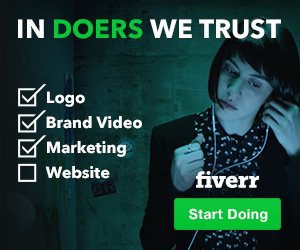Refer to the image and provide an in-depth answer to the question:
How many services are listed below the tagline?

The image shows four checkboxes with labels indicating services offered on the platform: 'Logo', 'Brand Video', 'Marketing', and 'Website', each with a checkmark, suggesting these options are well-received or popular among users.